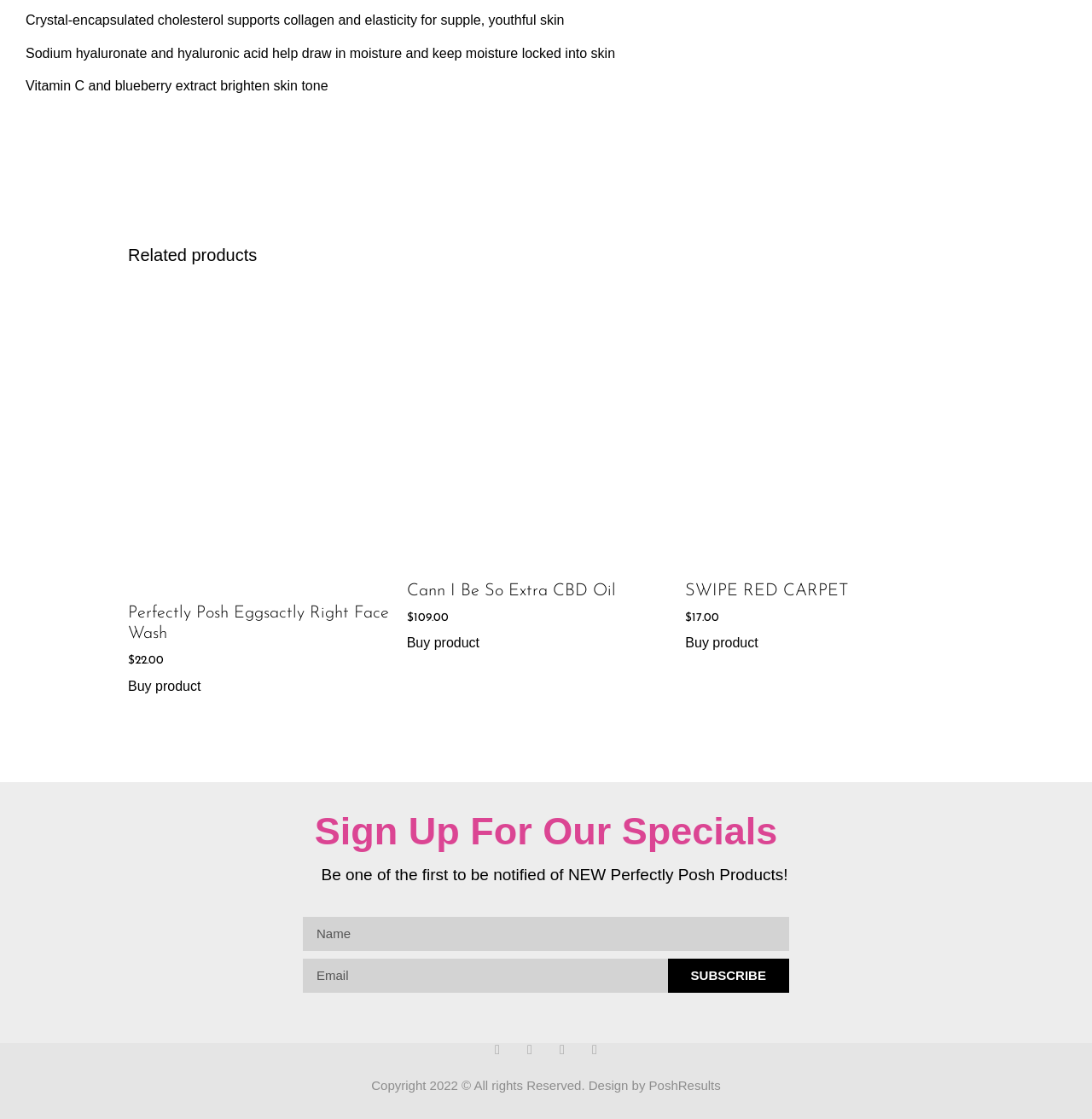What is the name of the company that designed the website?
Answer the question in a detailed and comprehensive manner.

I found the name of the company that designed the website by looking at the copyright text at the bottom of the page, which mentions 'Design by PoshResults'.